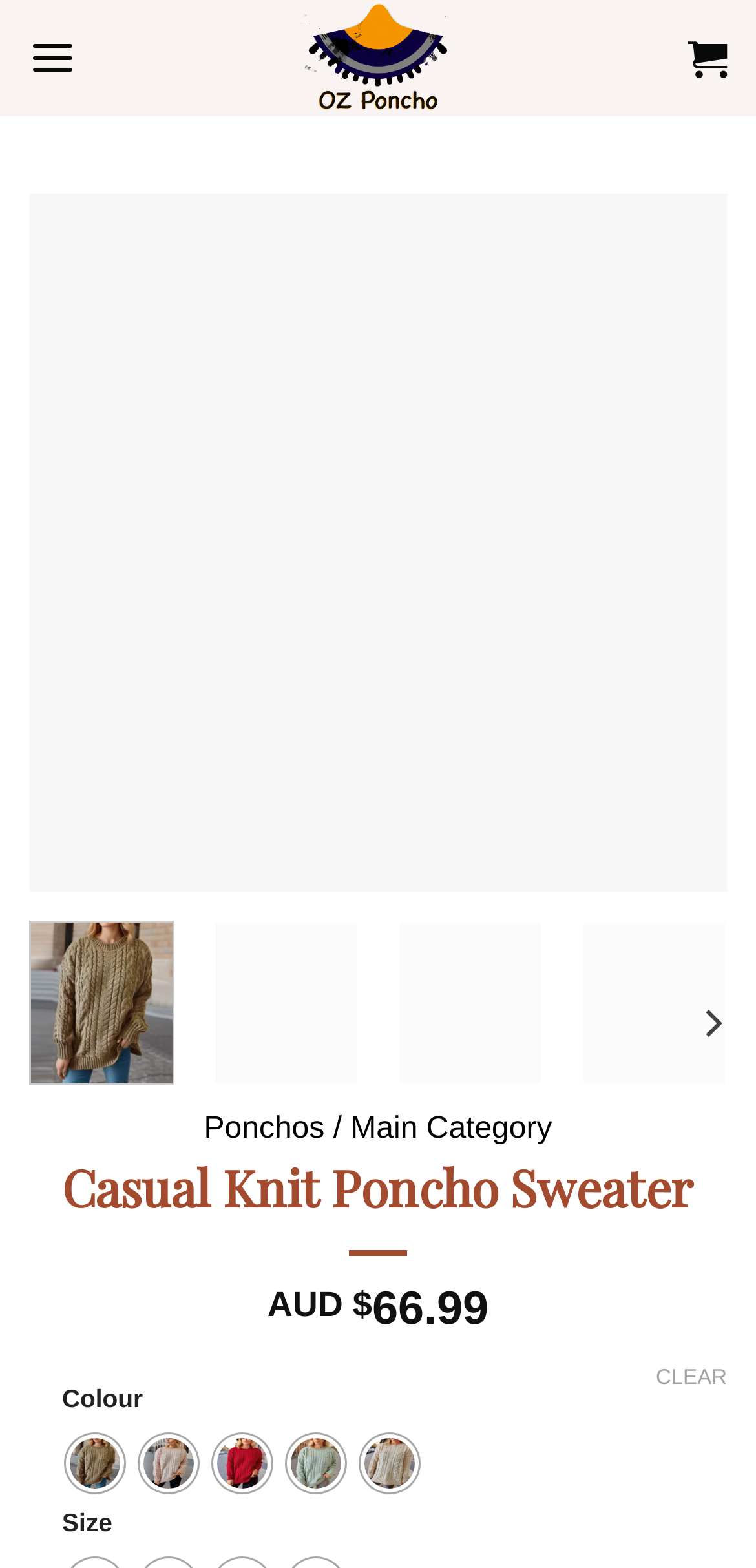Identify the coordinates of the bounding box for the element described below: "alt="Casual Knit Poncho Sweater"". Return the coordinates as four float numbers between 0 and 1: [left, top, right, bottom].

[0.769, 0.587, 0.962, 0.692]